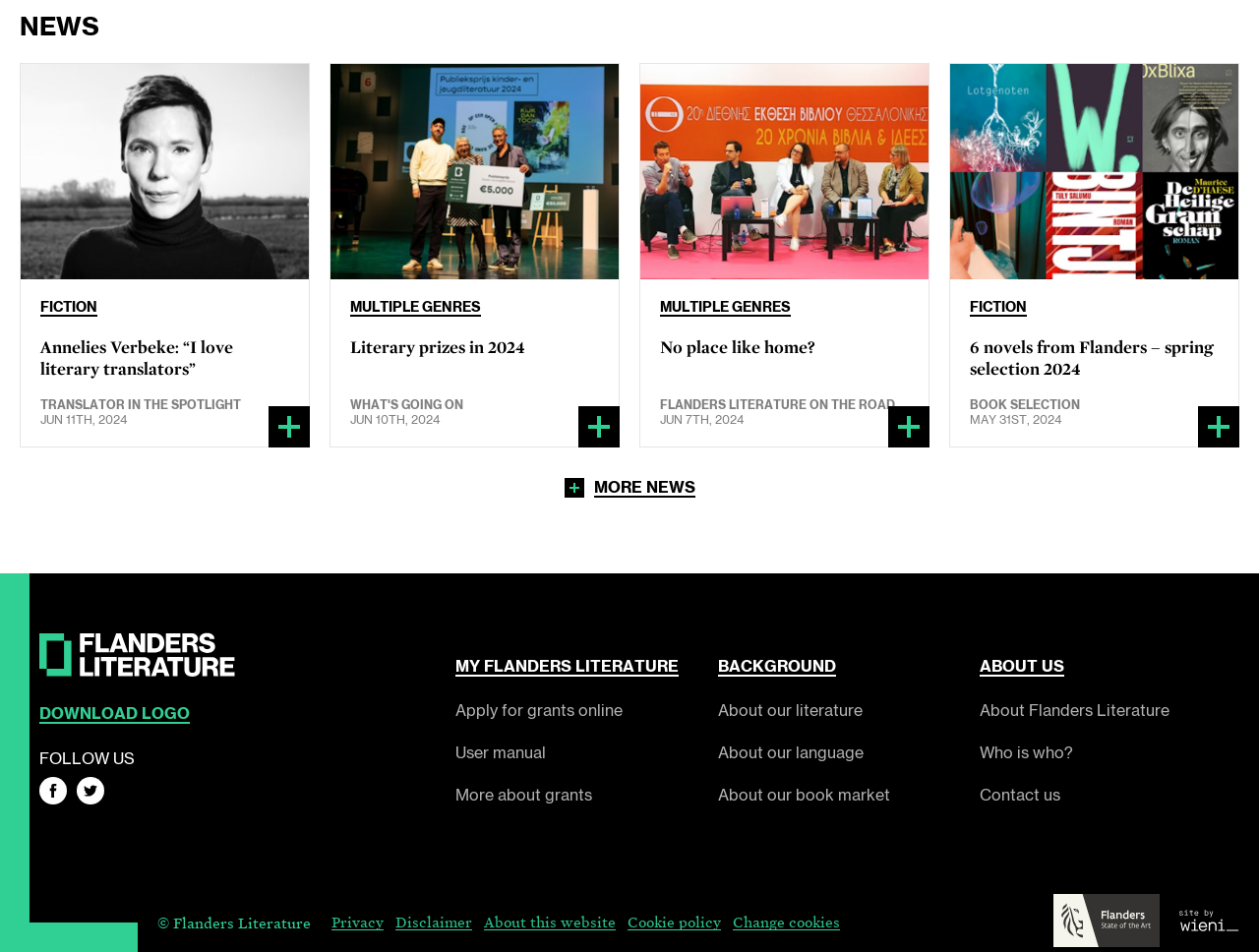What is the name of the social media platform with a link at the top of the page?
Make sure to answer the question with a detailed and comprehensive explanation.

I found the answer by looking at the link elements at the top of the page and finding the one with the text 'Facebook'.